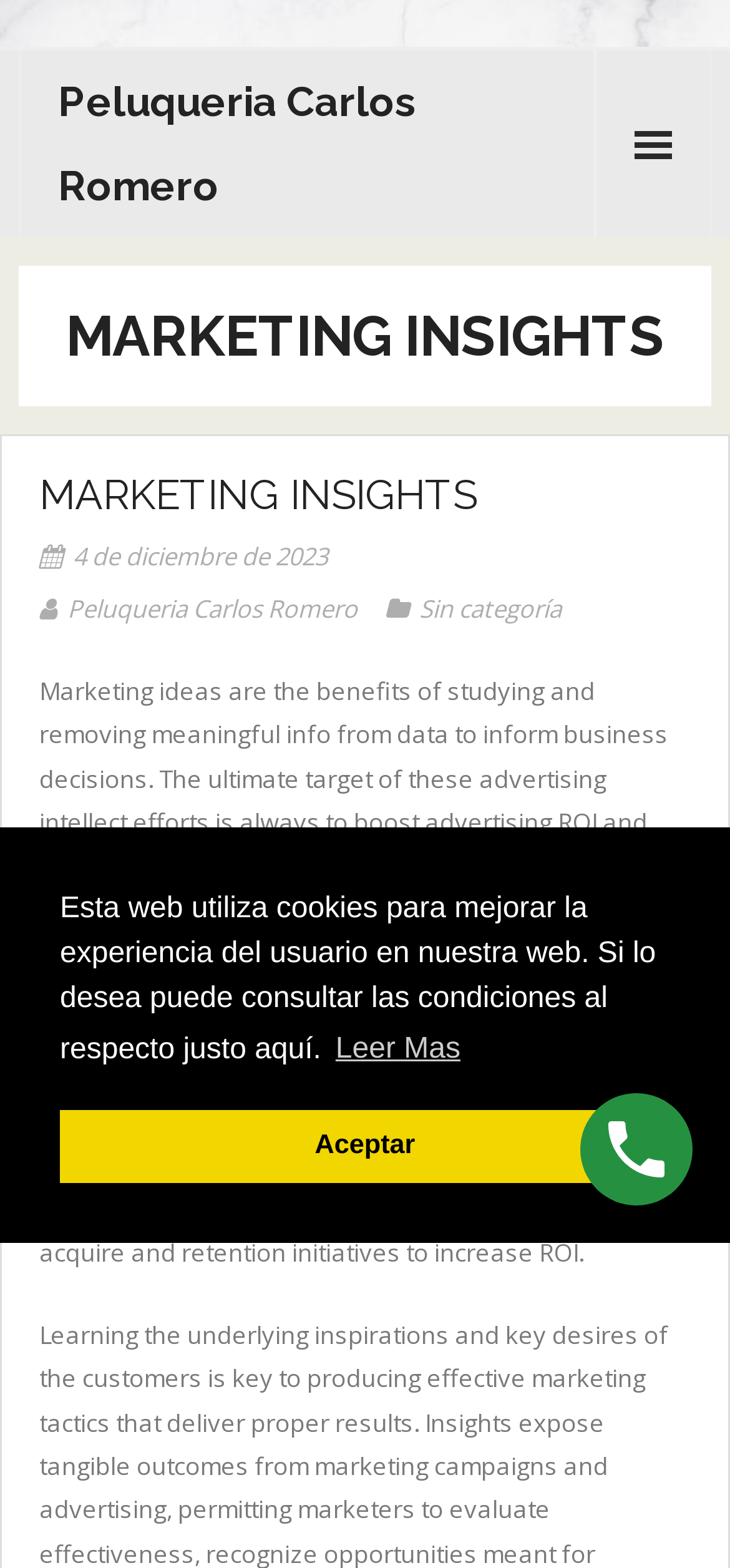Answer in one word or a short phrase: 
What is the name of the peluqueria?

Peluqueria Carlos Romero